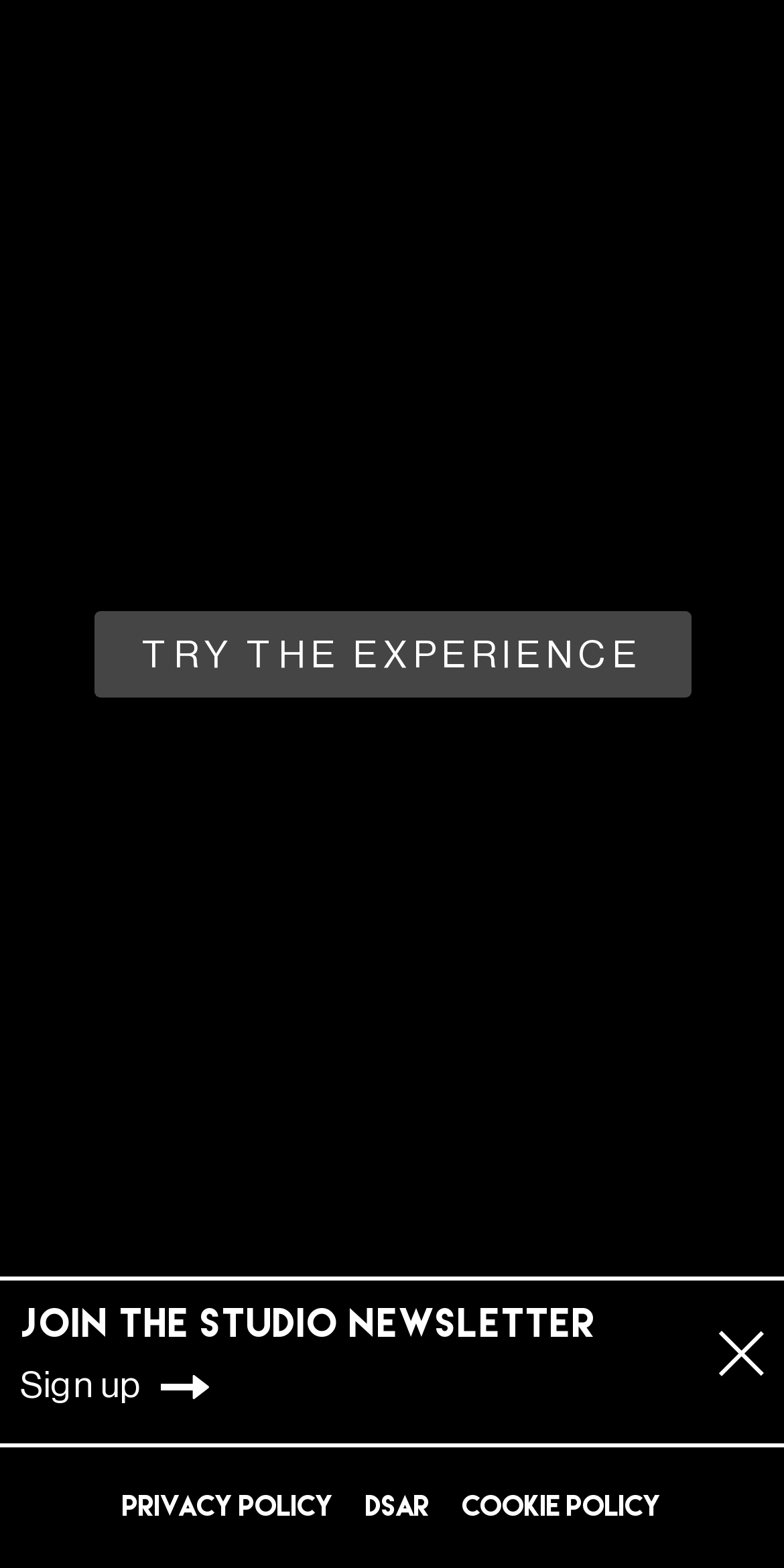What is the call-to-action on the top?
Please give a detailed and elaborate answer to the question based on the image.

The topmost element is a link with the text 'TRY THE EXPERIENCE', which suggests that it is a call-to-action button.